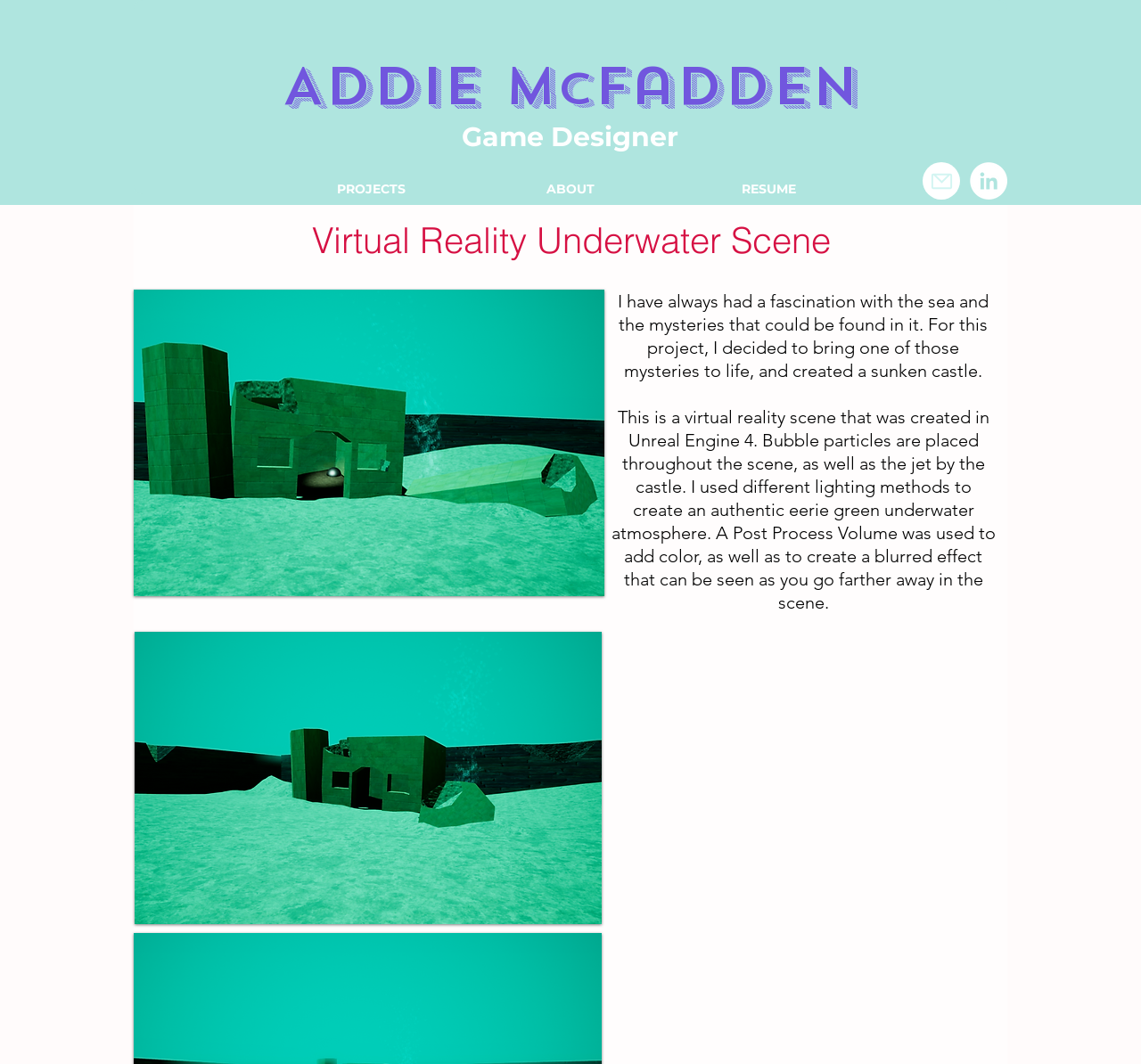Specify the bounding box coordinates (top-left x, top-left y, bottom-right x, bottom-right y) of the UI element in the screenshot that matches this description: Hours and Directions

None